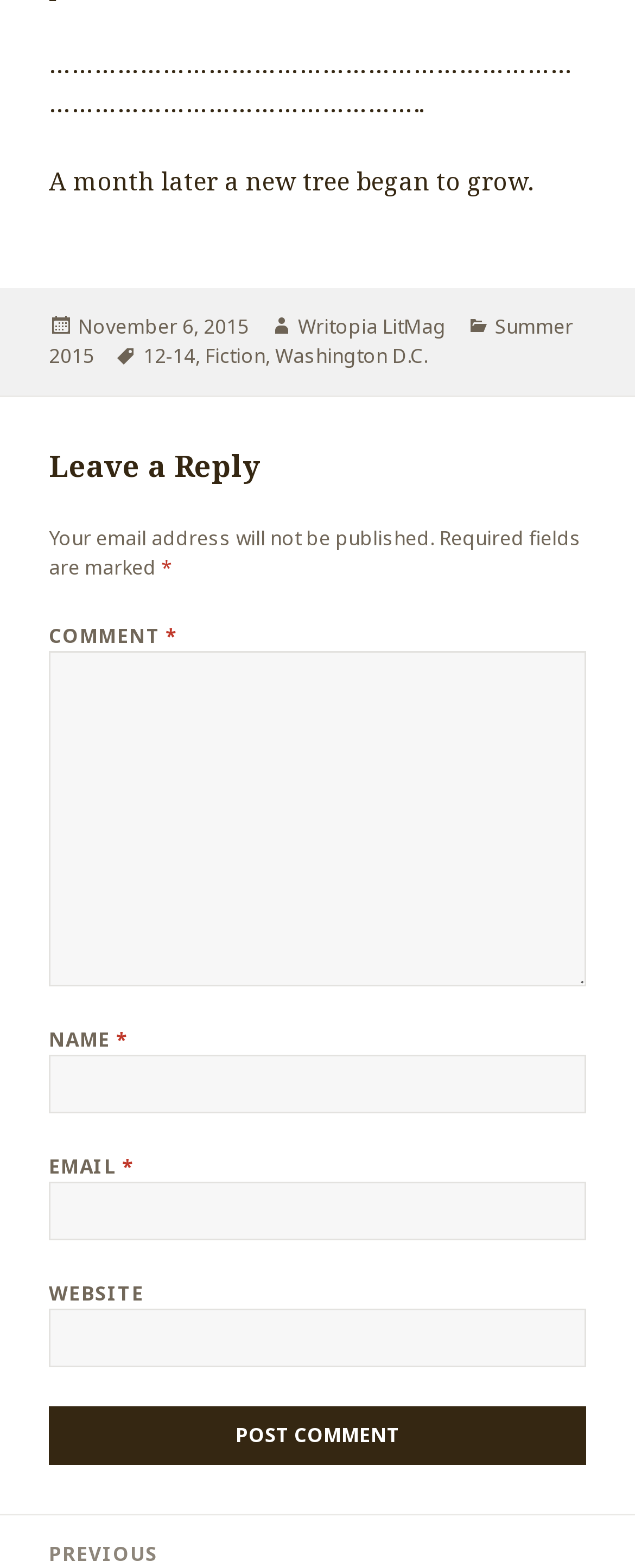Bounding box coordinates are specified in the format (top-left x, top-left y, bottom-right x, bottom-right y). All values are floating point numbers bounded between 0 and 1. Please provide the bounding box coordinate of the region this sentence describes: parent_node: COMMENT * name="comment"

[0.077, 0.415, 0.923, 0.629]